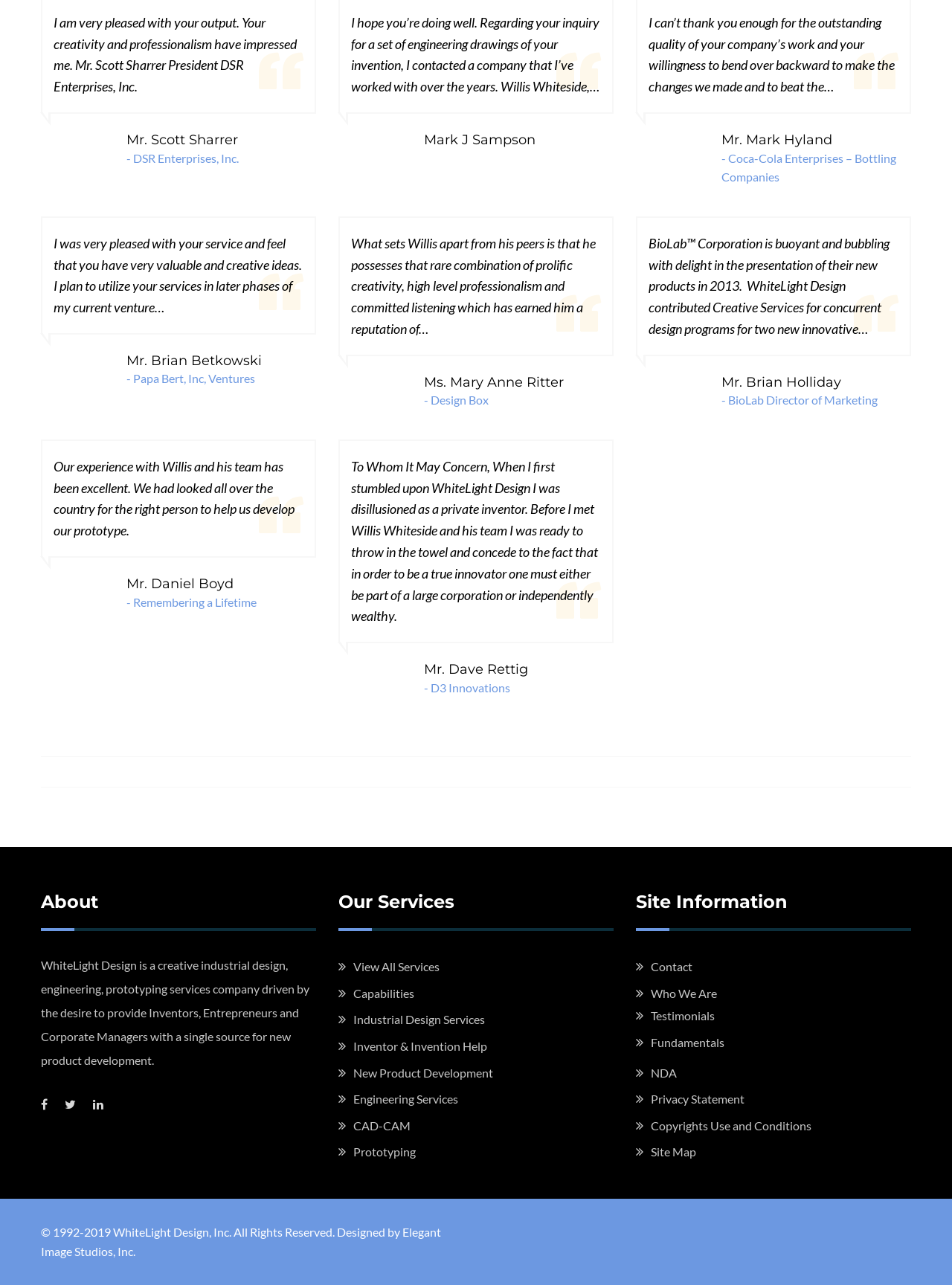Please locate the bounding box coordinates of the element that should be clicked to achieve the given instruction: "View all services".

[0.355, 0.747, 0.462, 0.758]